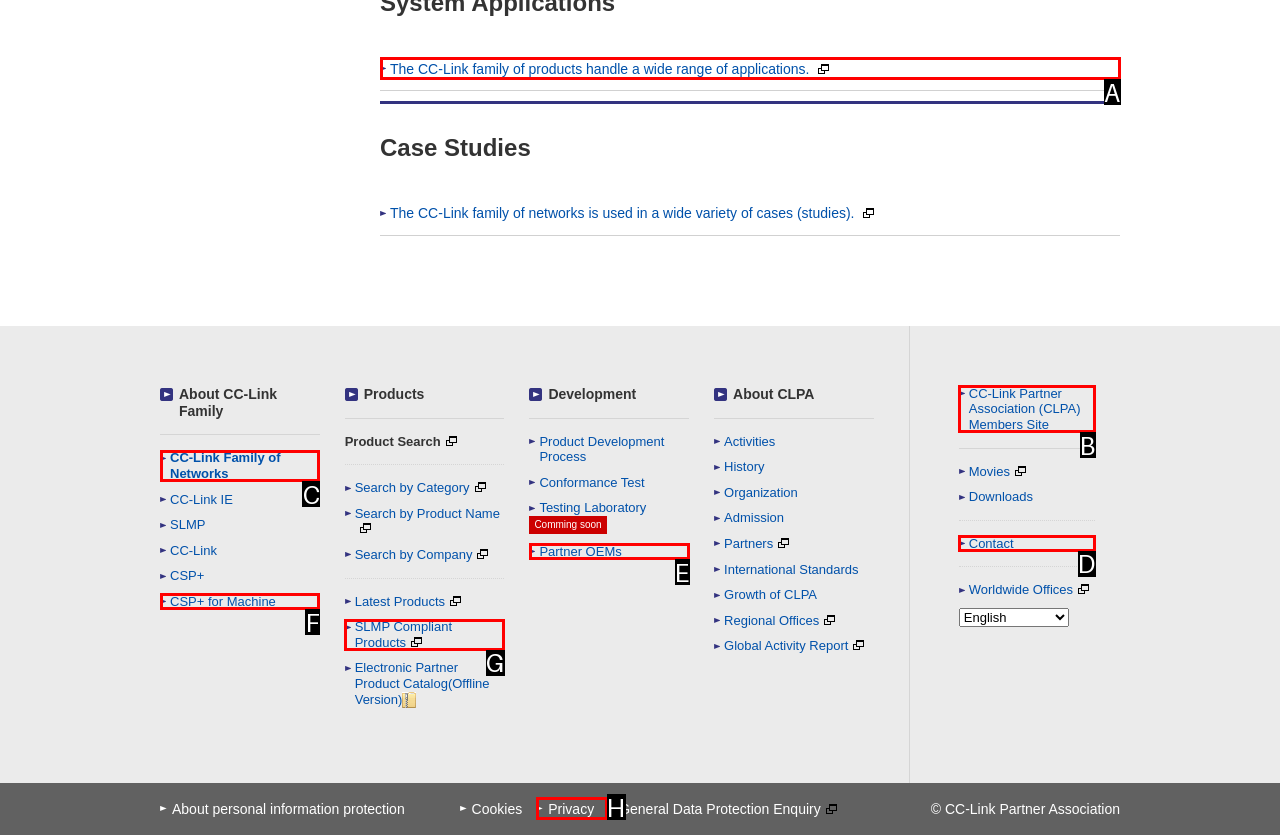Identify the bounding box that corresponds to: alt="GARO Electric Limited"
Respond with the letter of the correct option from the provided choices.

None